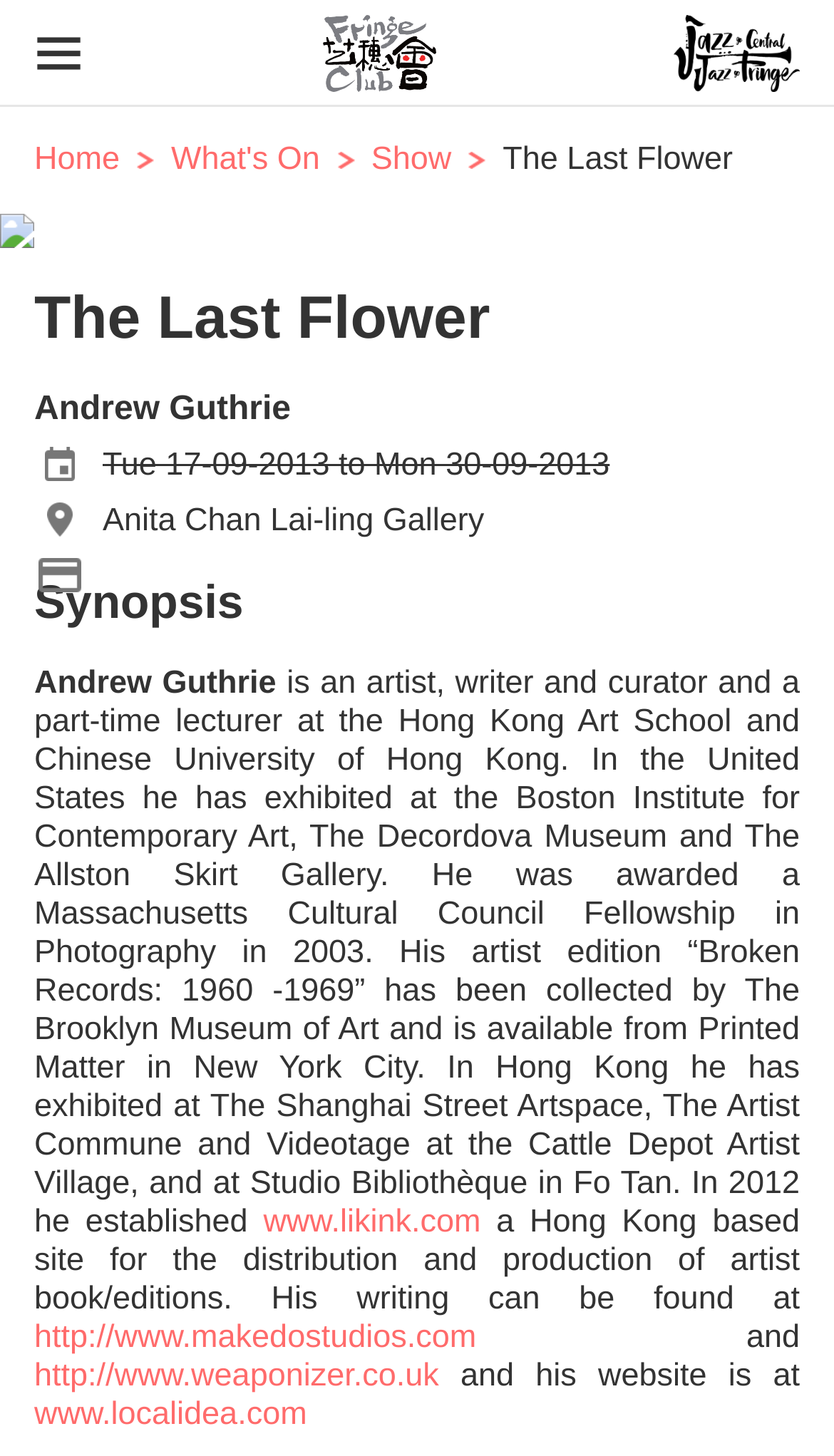Identify the bounding box for the described UI element. Provide the coordinates in (top-left x, top-left y, bottom-right x, bottom-right y) format with values ranging from 0 to 1: What's On

[0.205, 0.097, 0.384, 0.122]